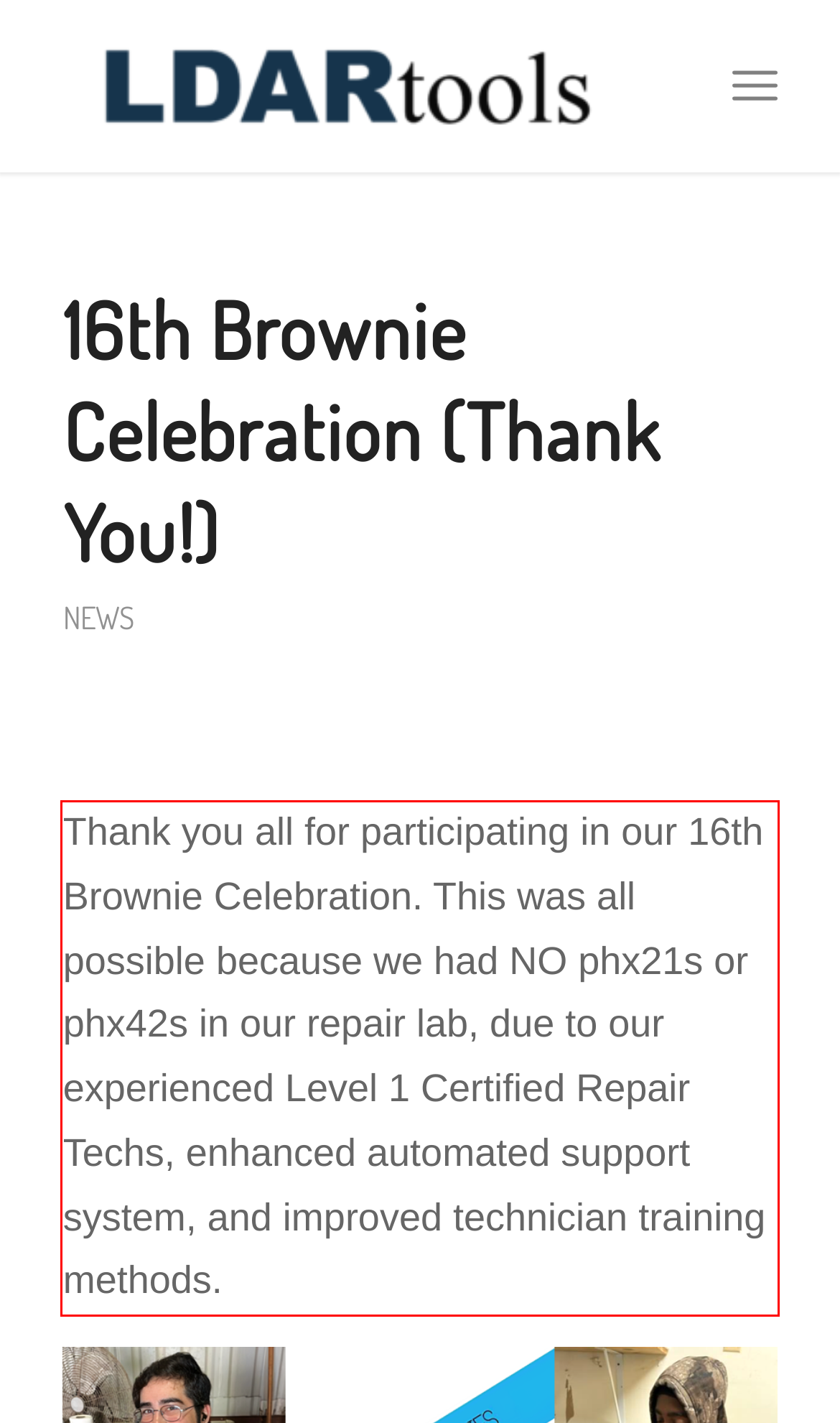Please examine the screenshot of the webpage and read the text present within the red rectangle bounding box.

Thank you all for participating in our 16th Brownie Celebration. This was all possible because we had NO phx21s or phx42s in our repair lab, due to our experienced Level 1 Certified Repair Techs, enhanced automated support system, and improved technician training methods.